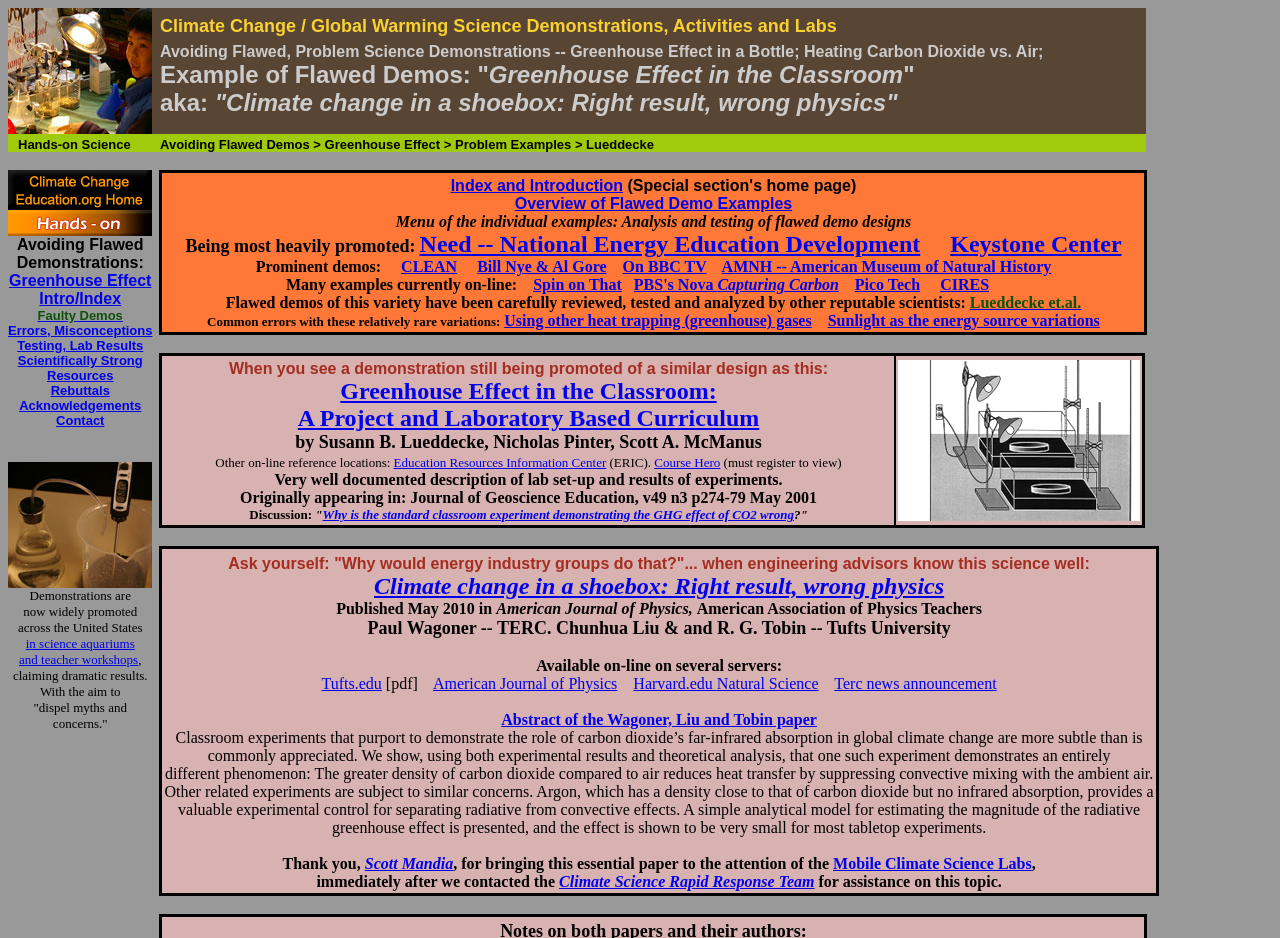Identify the bounding box coordinates for the UI element described by the following text: "Grab Hire in Downside". Provide the coordinates as four float numbers between 0 and 1, in the format [left, top, right, bottom].

None